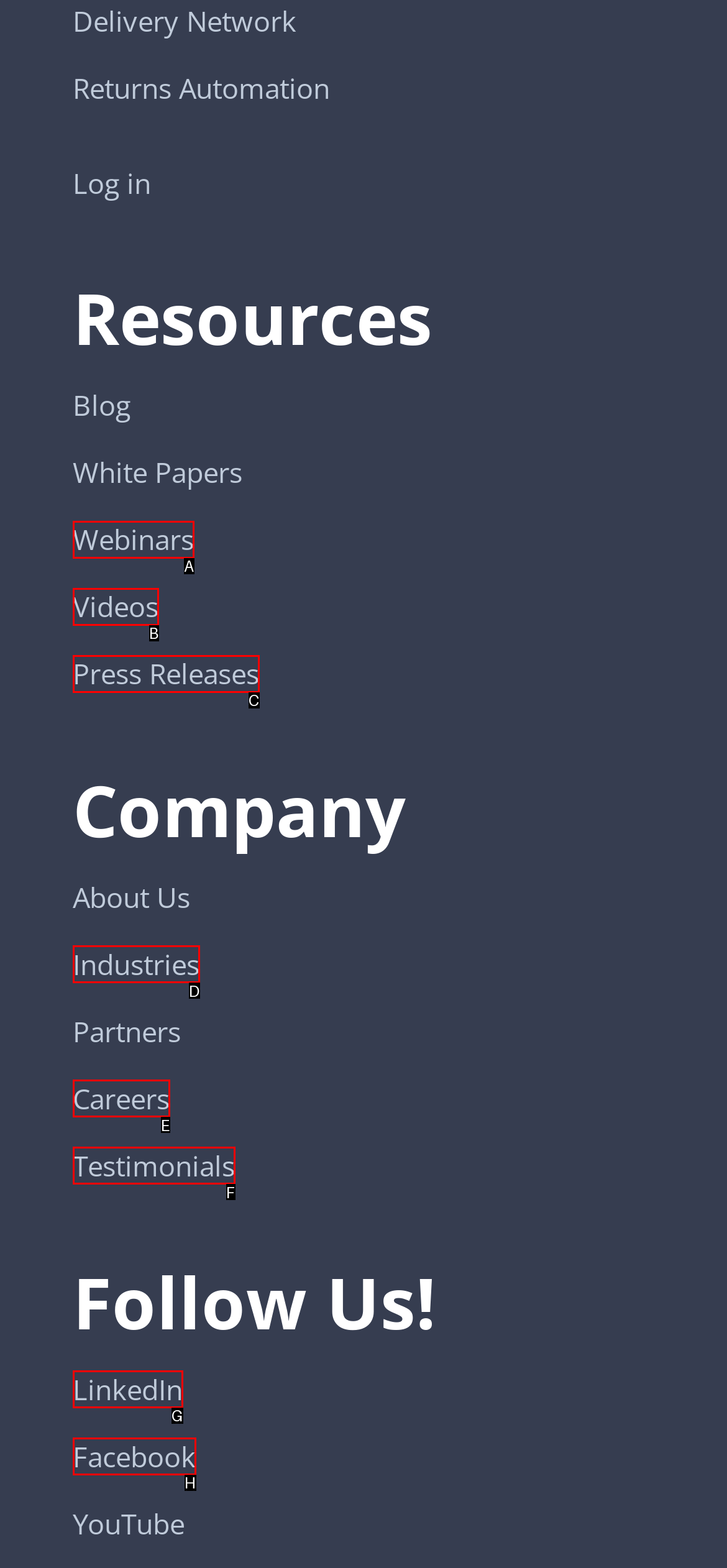Match the element description to one of the options: @buryassociates.co.uk
Respond with the corresponding option's letter.

None